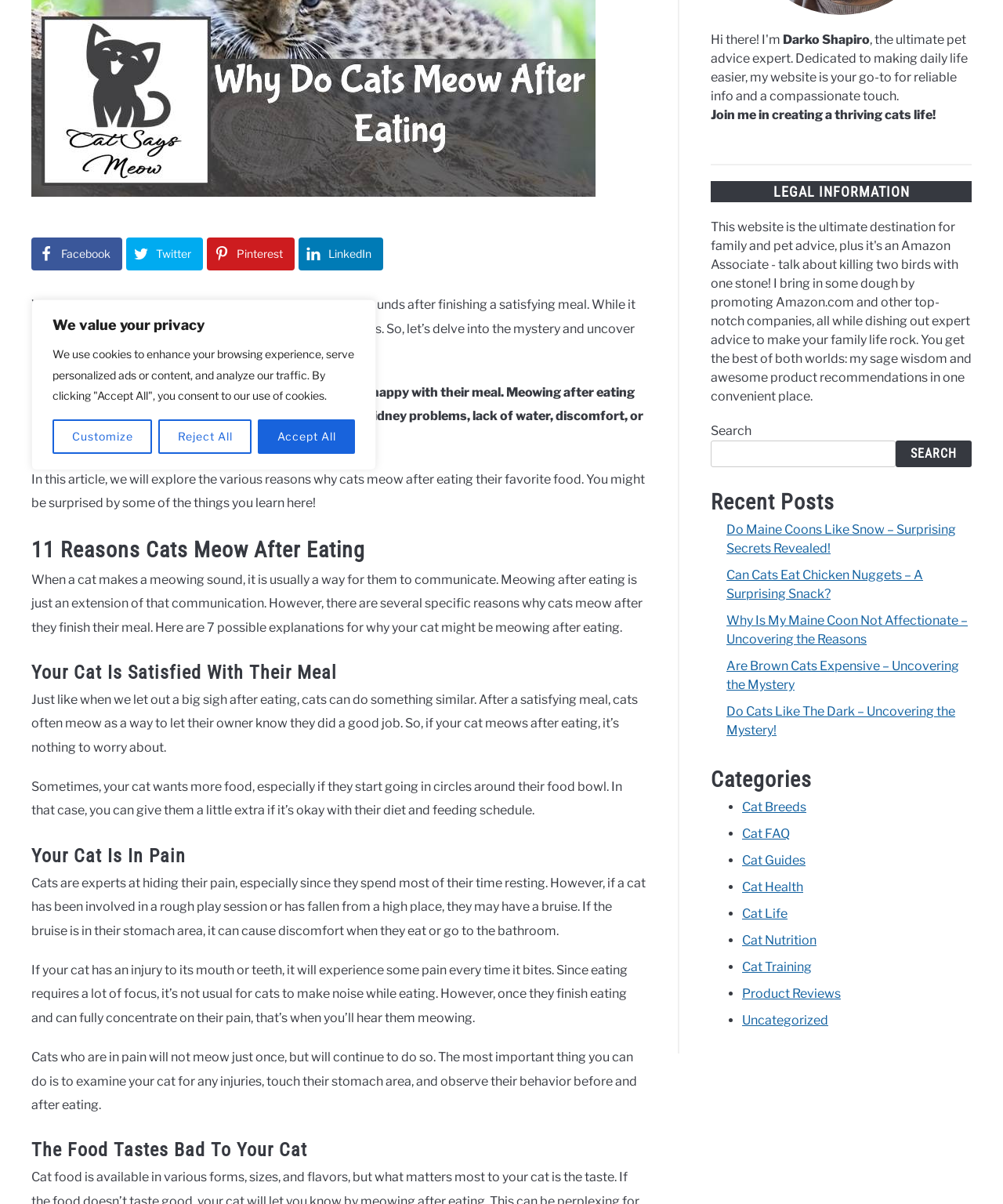Identify the bounding box of the UI element described as follows: "Cat Health". Provide the coordinates as four float numbers in the range of 0 to 1 [left, top, right, bottom].

[0.74, 0.73, 0.801, 0.743]